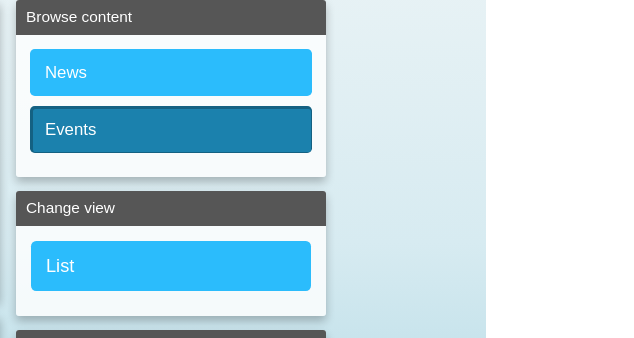Please answer the following question using a single word or phrase: 
What is the color of the 'News' button?

Lighter blue